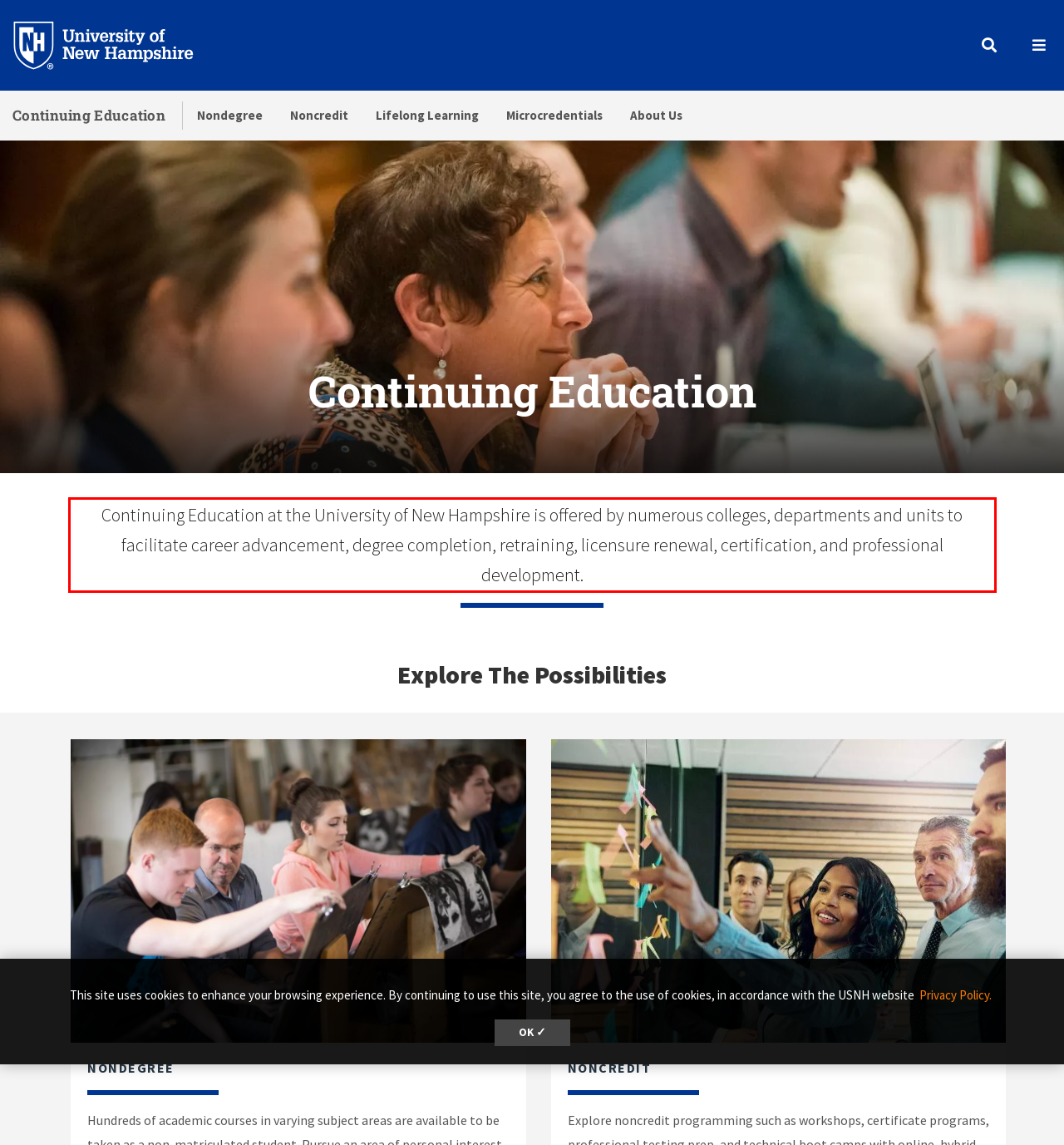You are looking at a screenshot of a webpage with a red rectangle bounding box. Use OCR to identify and extract the text content found inside this red bounding box.

Continuing Education at the University of New Hampshire is offered by numerous colleges, departments and units to facilitate career advancement, degree completion, retraining, licensure renewal, certification, and professional development.